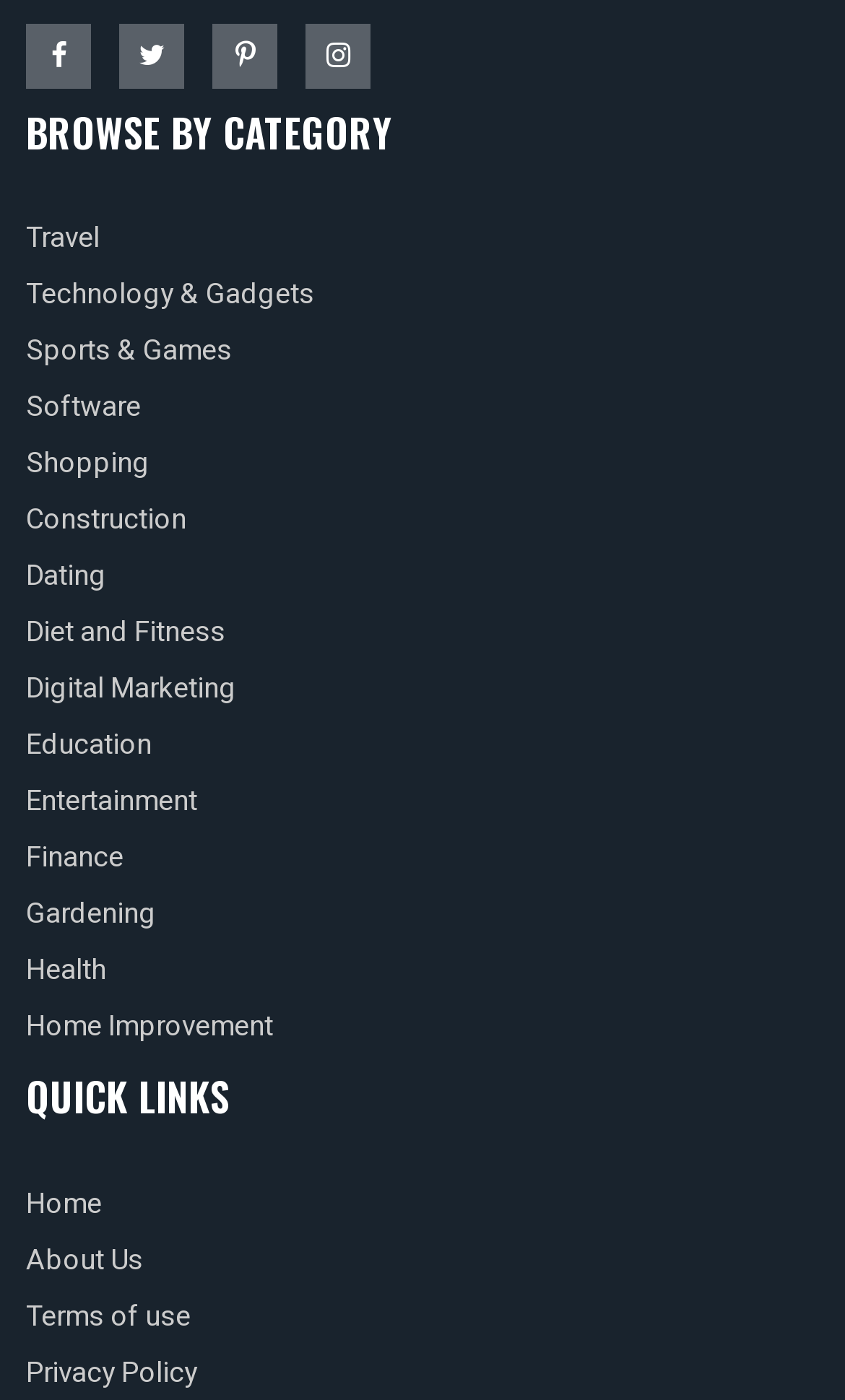Answer the question below using just one word or a short phrase: 
What is the purpose of the links under 'BROWSE BY CATEGORY'?

To browse by category